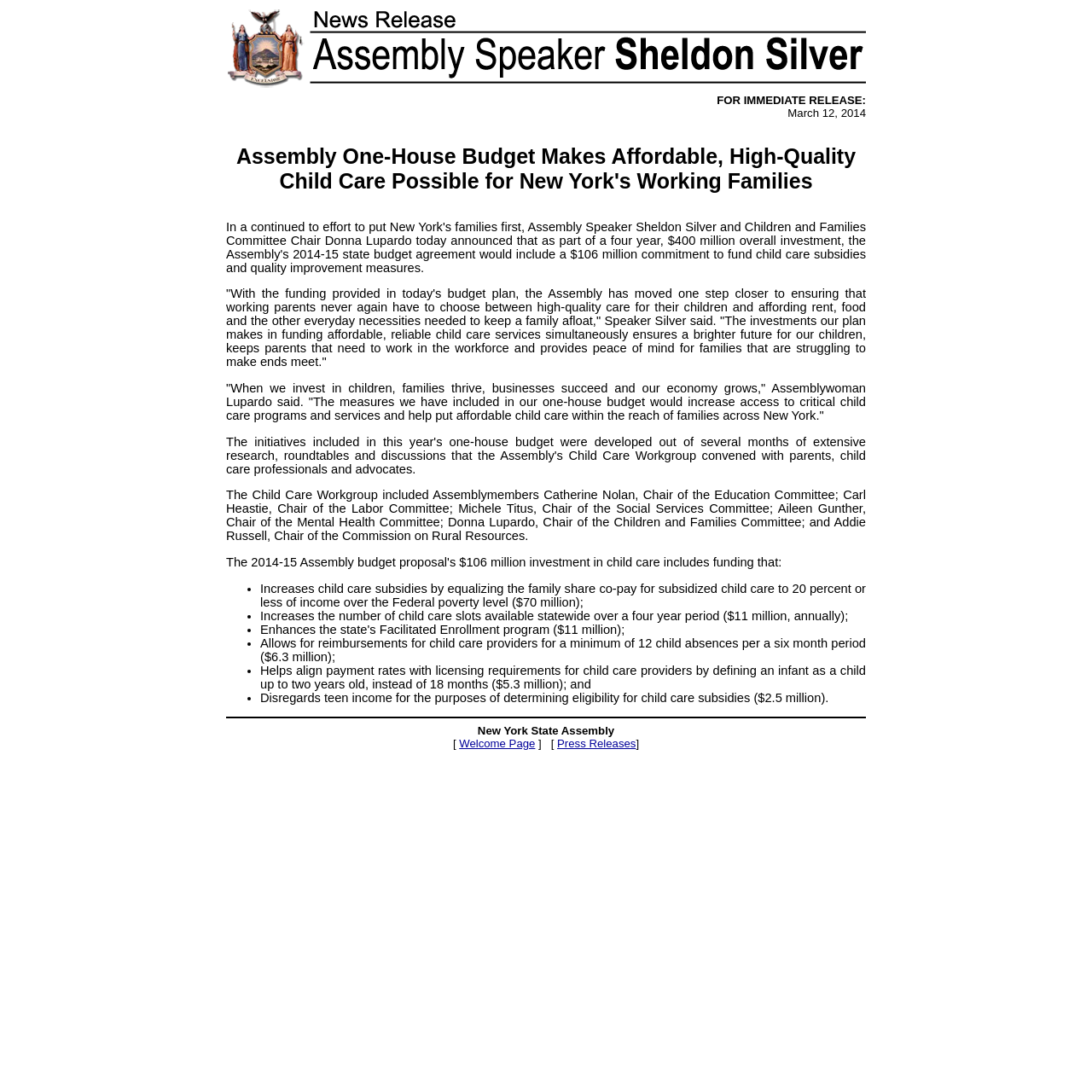Provide the bounding box coordinates of the HTML element described as: "Press Releases". The bounding box coordinates should be four float numbers between 0 and 1, i.e., [left, top, right, bottom].

[0.51, 0.675, 0.582, 0.687]